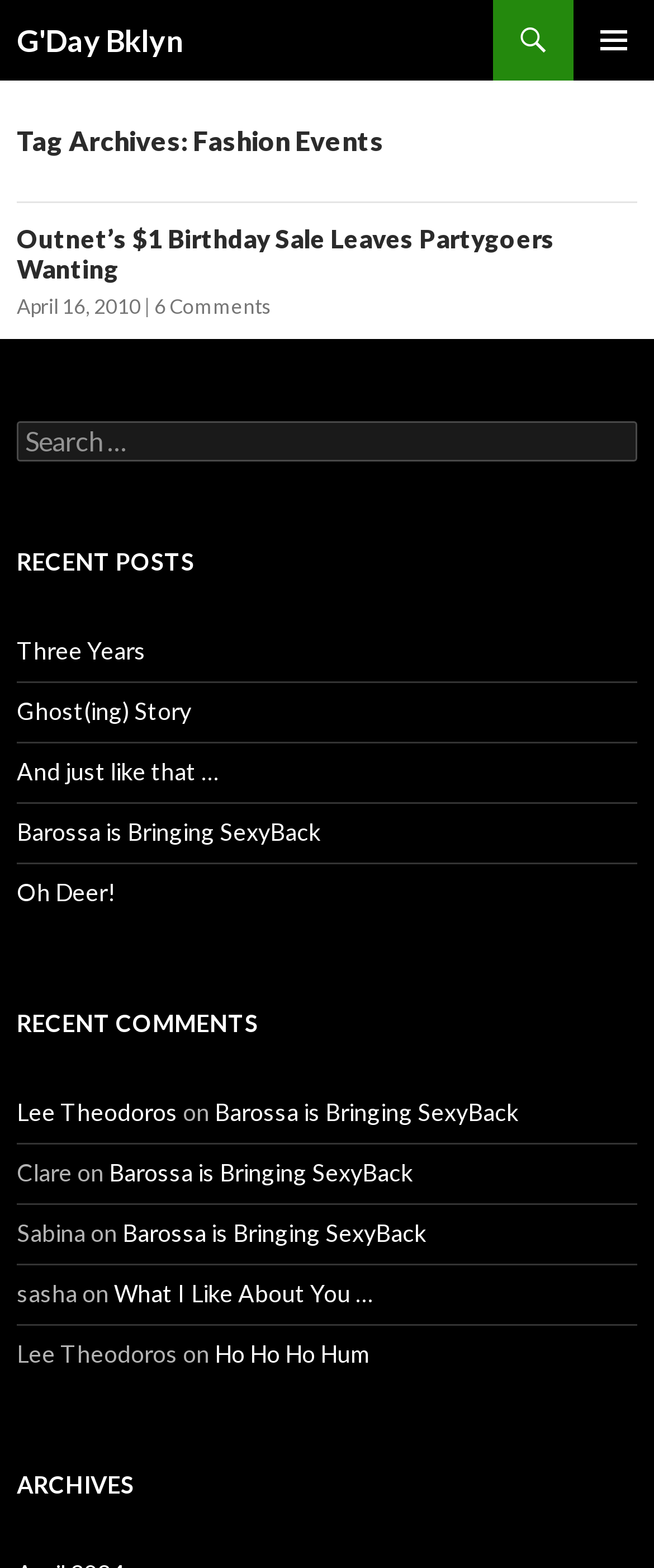Could you highlight the region that needs to be clicked to execute the instruction: "Check recent comment from 'Lee Theodoros'"?

[0.026, 0.7, 0.272, 0.718]